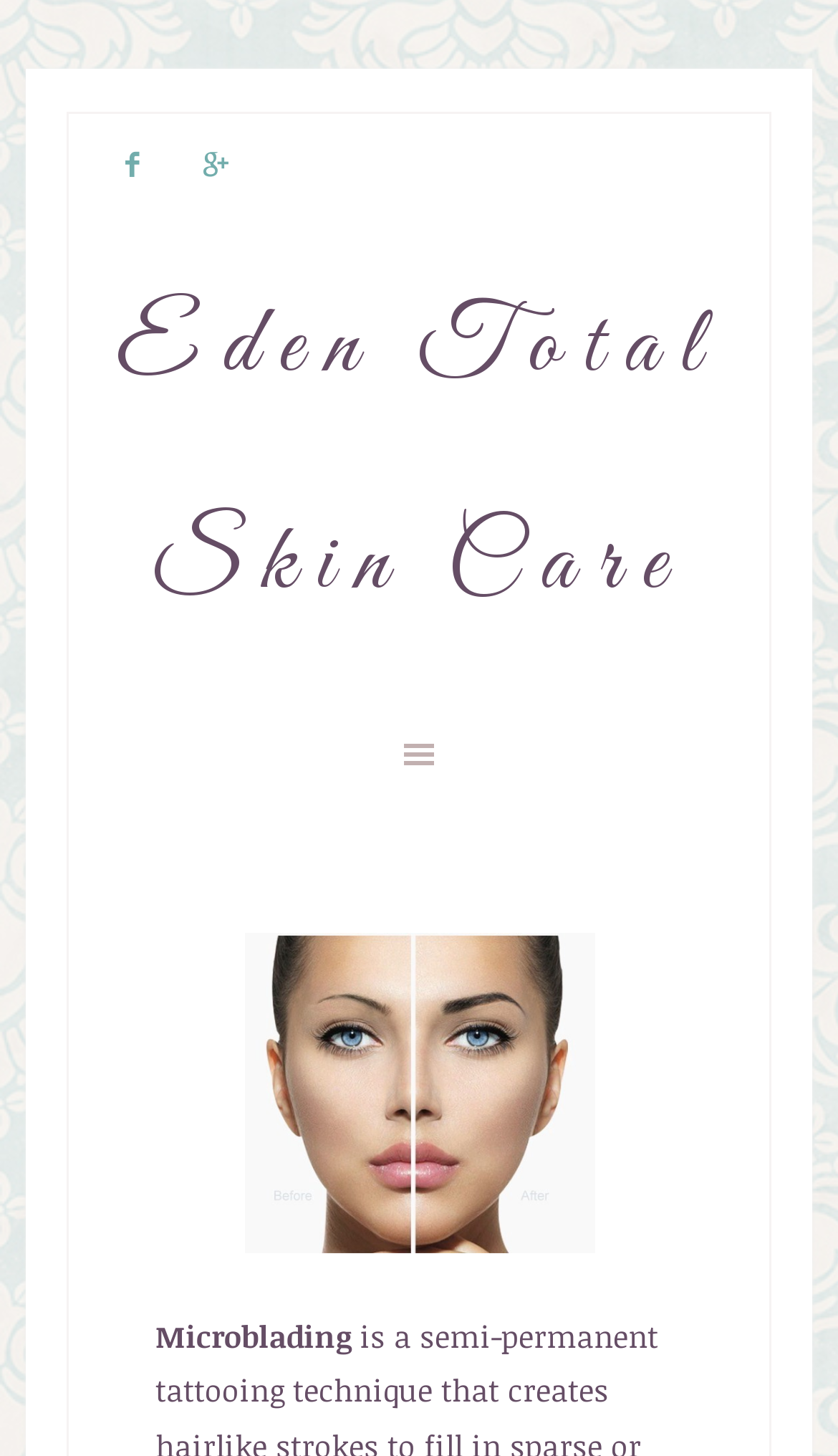Determine and generate the text content of the webpage's headline.

Eden Total Skin Care